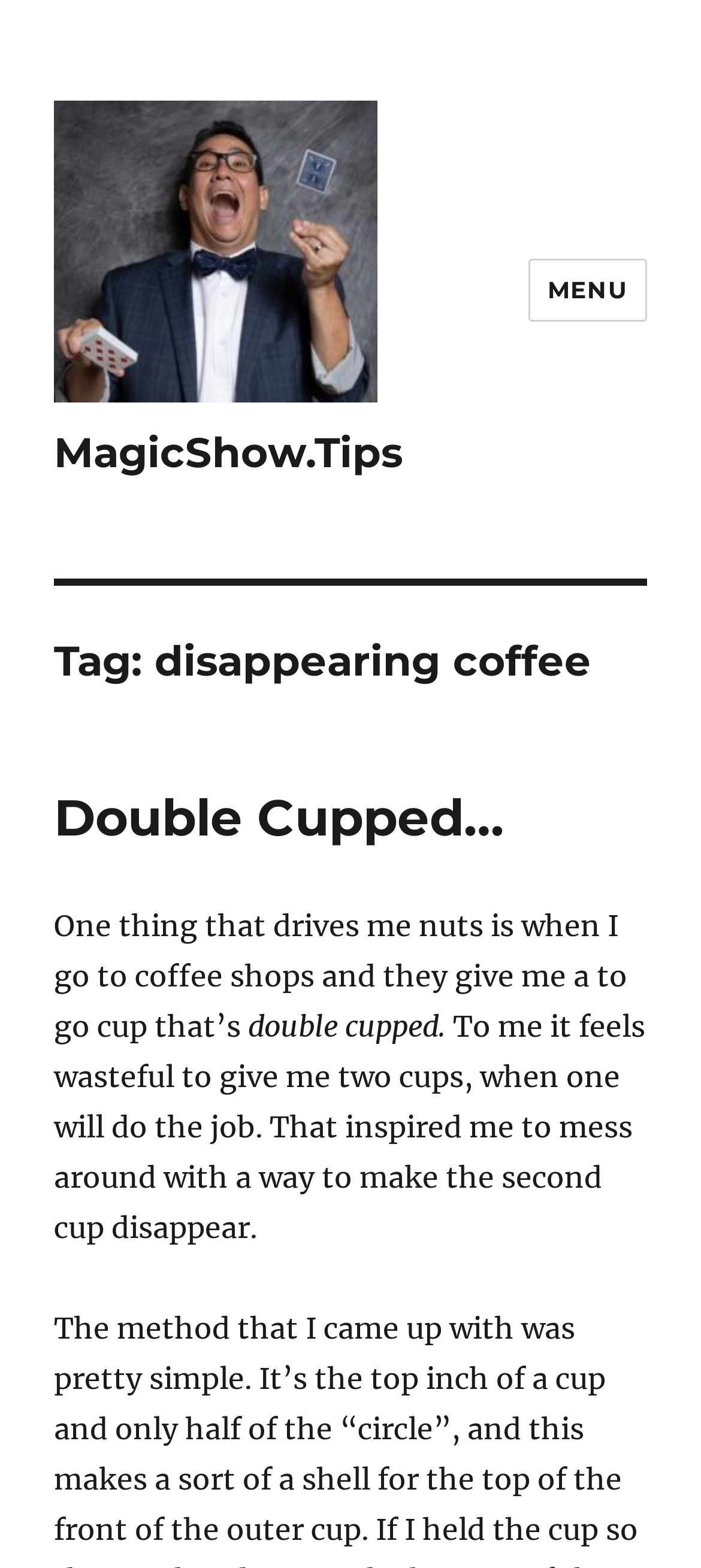What is the author's pet peeve?
Provide a one-word or short-phrase answer based on the image.

double cupped